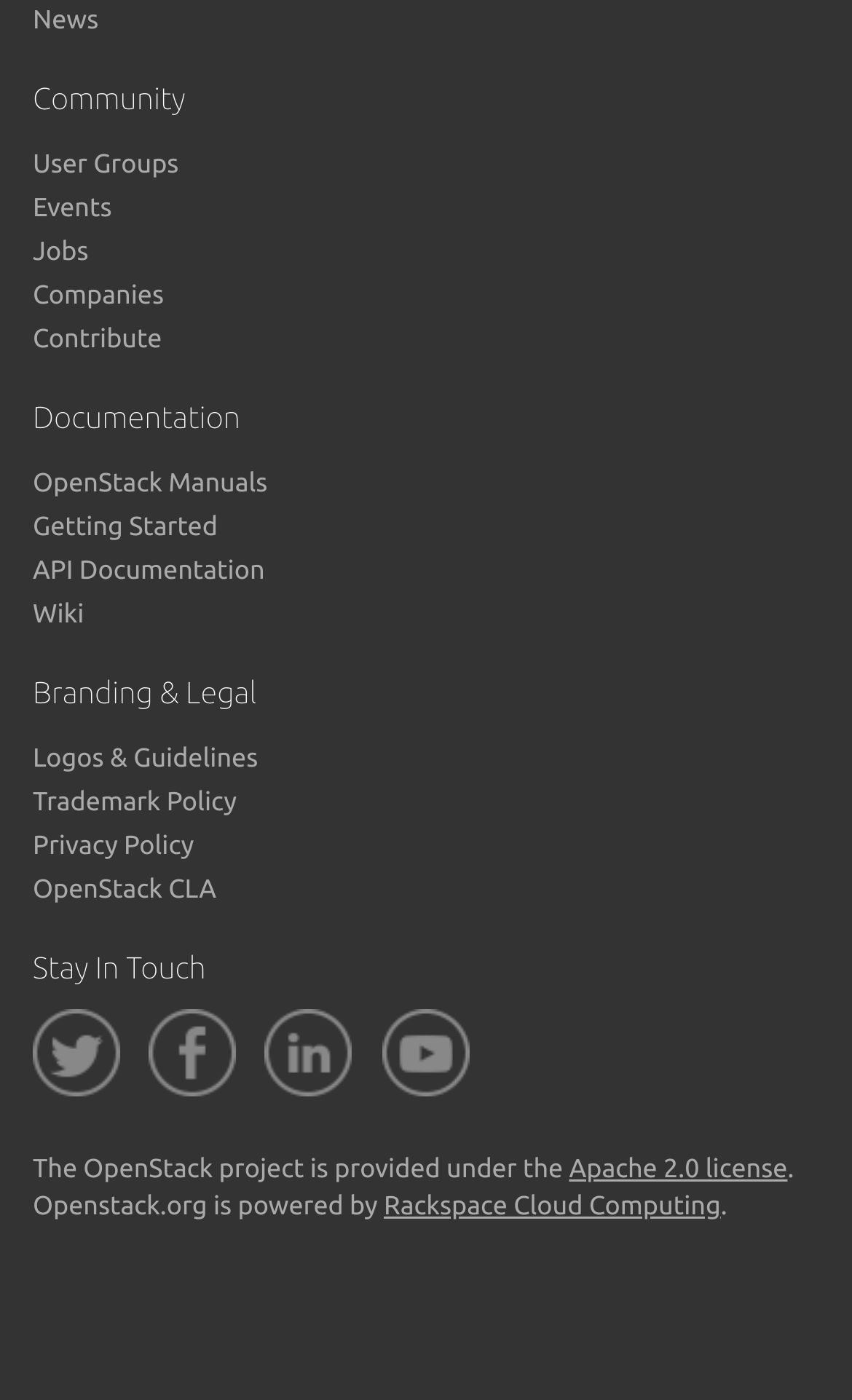Can you specify the bounding box coordinates for the region that should be clicked to fulfill this instruction: "Click on News".

[0.038, 0.005, 0.116, 0.025]